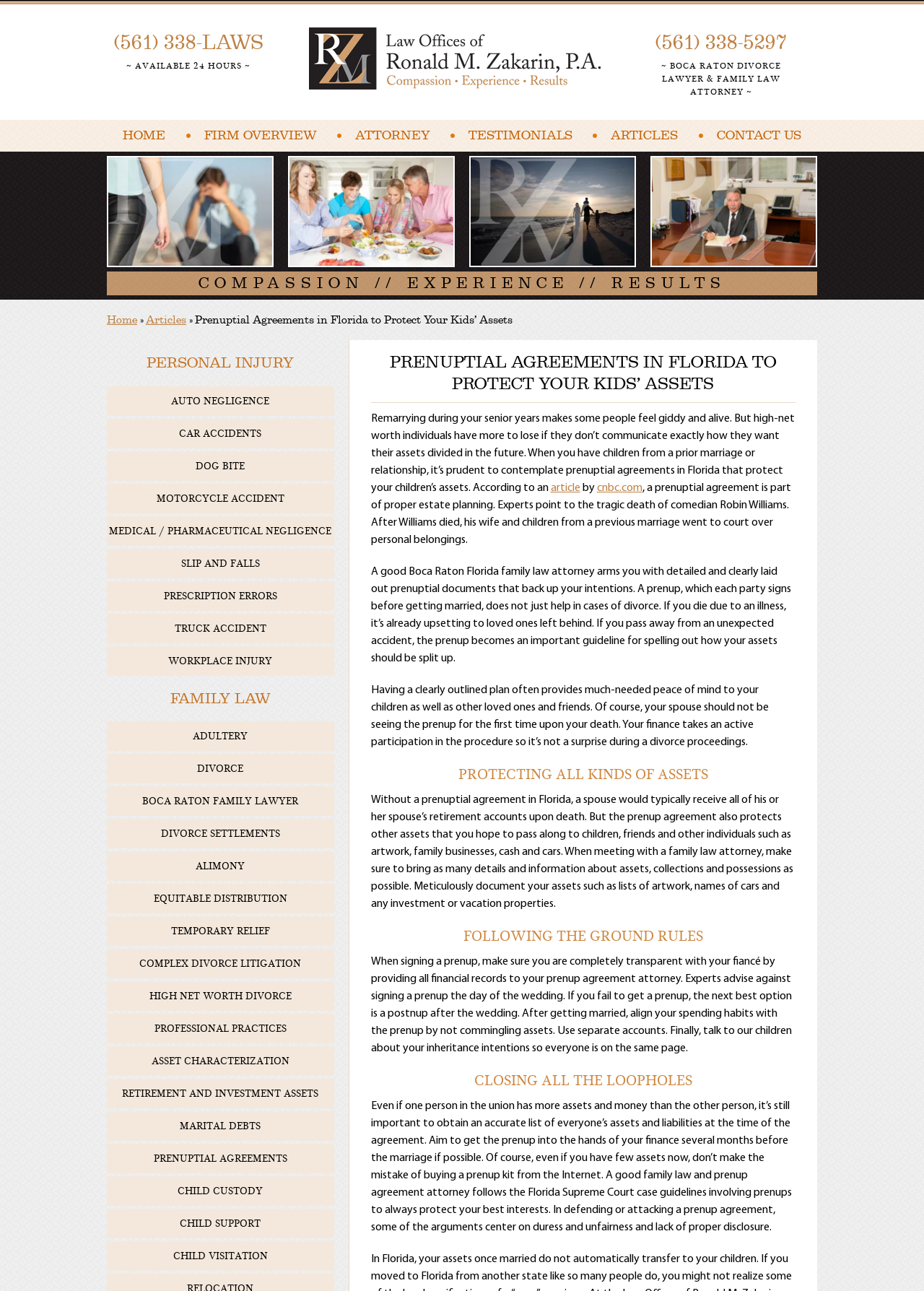Could you determine the bounding box coordinates of the clickable element to complete the instruction: "Learn about prenuptial agreements"? Provide the coordinates as four float numbers between 0 and 1, i.e., [left, top, right, bottom].

[0.401, 0.273, 0.861, 0.306]